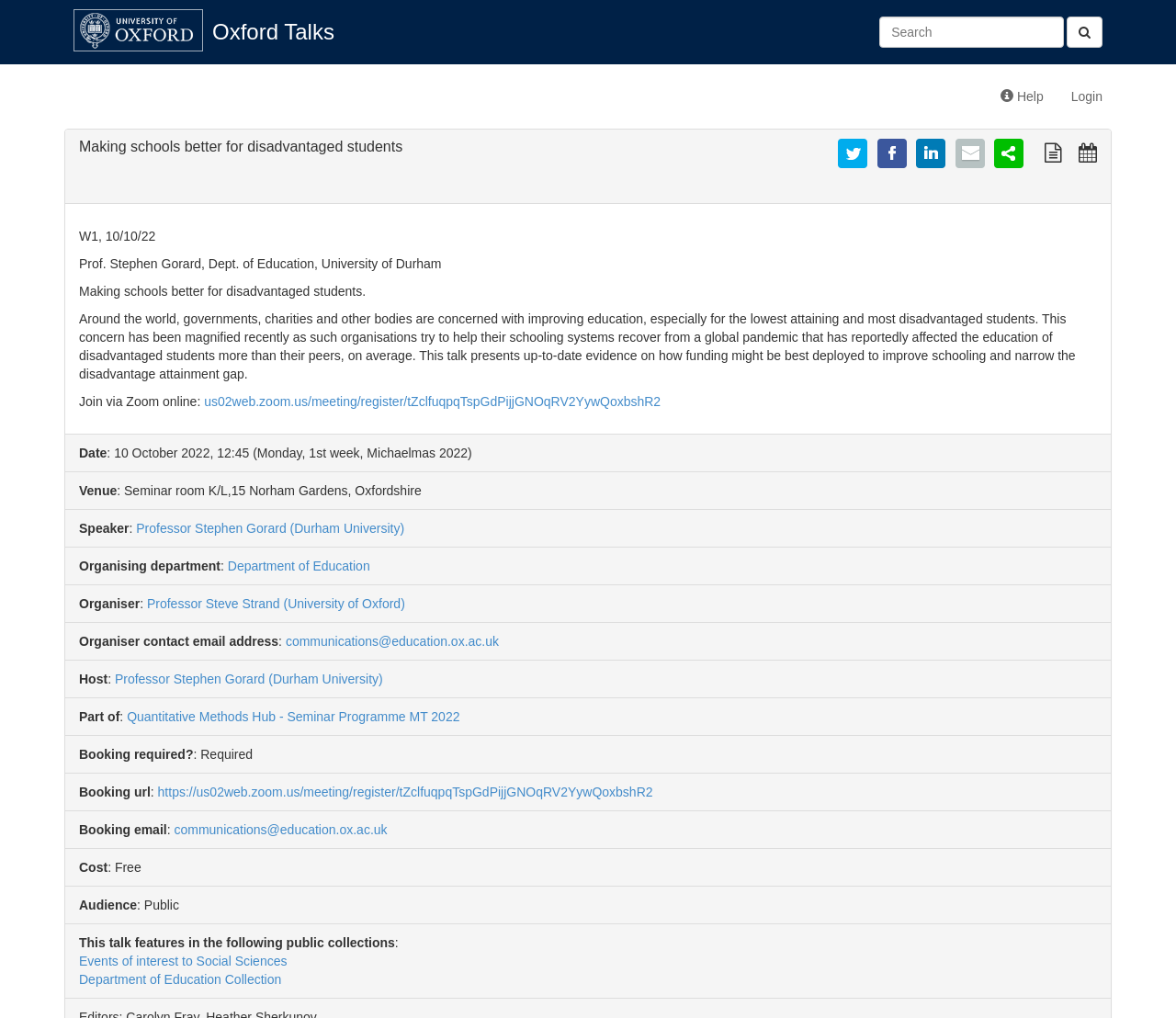Identify the bounding box coordinates of the area you need to click to perform the following instruction: "View the seminar programme".

[0.108, 0.697, 0.391, 0.711]